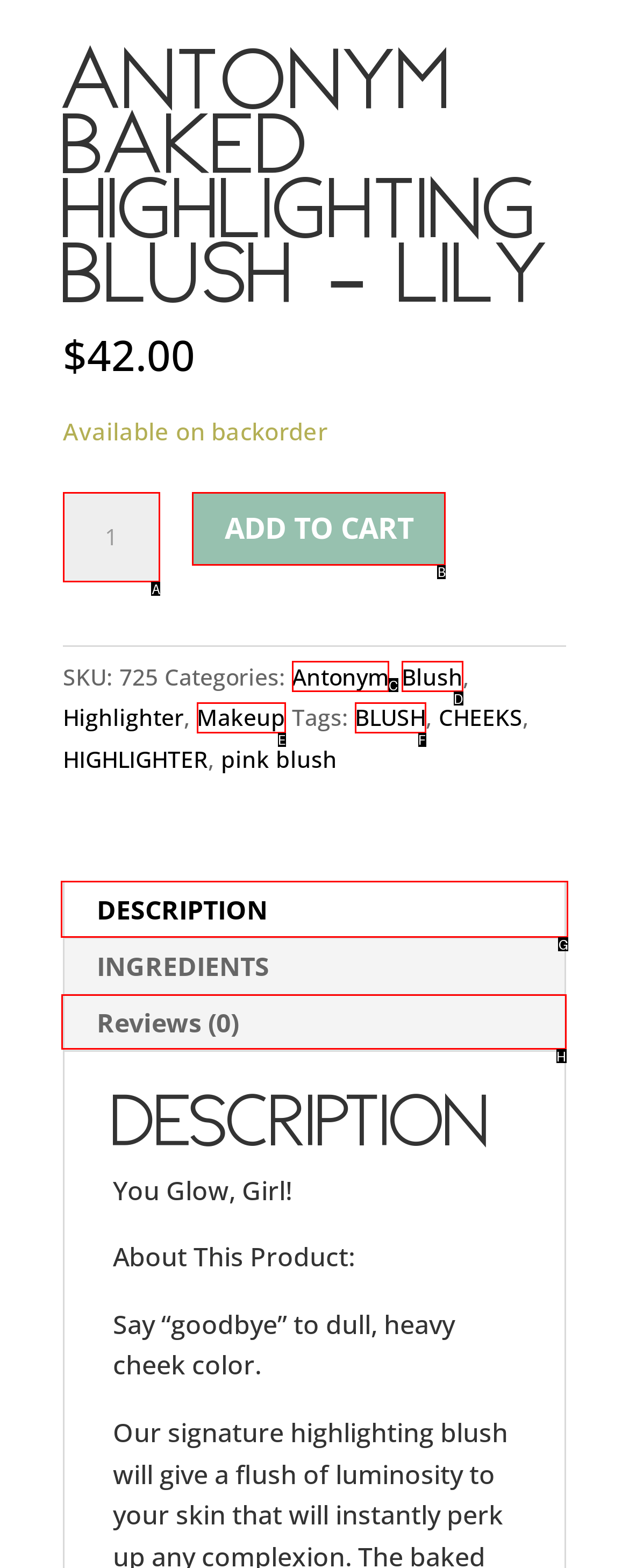Identify the correct option to click in order to accomplish the task: Read product description Provide your answer with the letter of the selected choice.

G